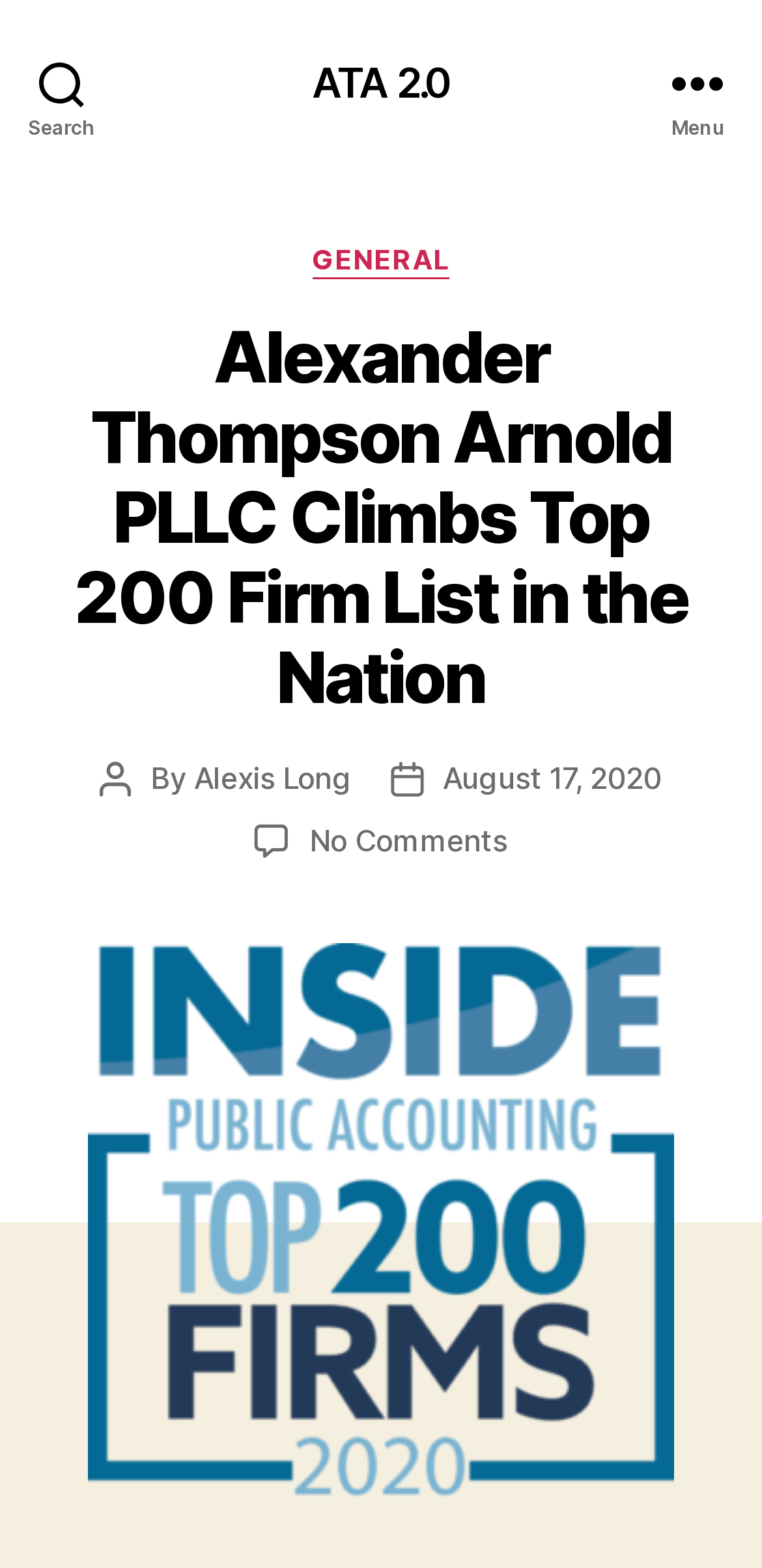Answer the following query with a single word or phrase:
What is the name of the firm mentioned in the article?

Alexander Thompson Arnold PLLC